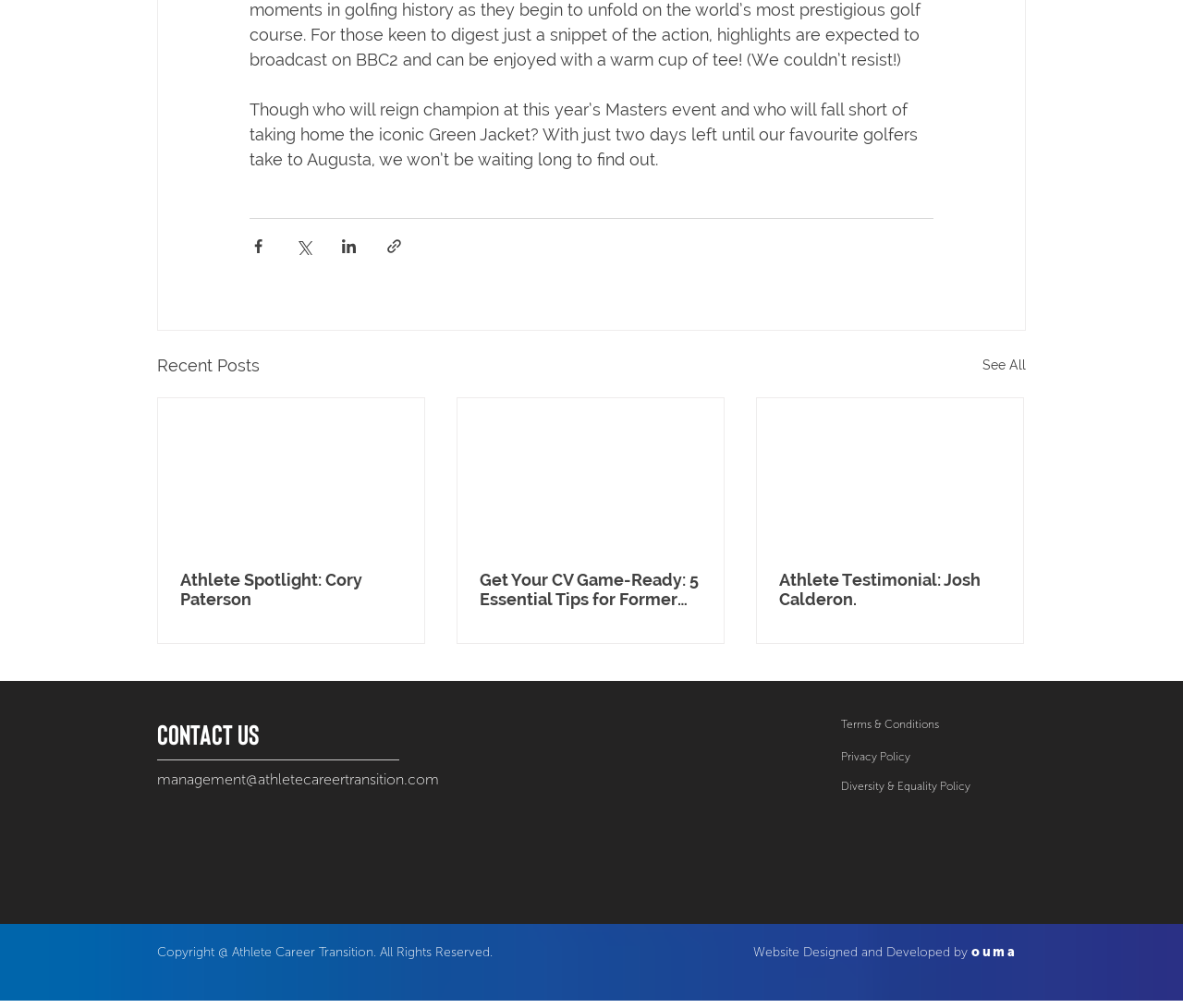Please specify the bounding box coordinates of the clickable section necessary to execute the following command: "Read recent post".

[0.134, 0.395, 0.359, 0.638]